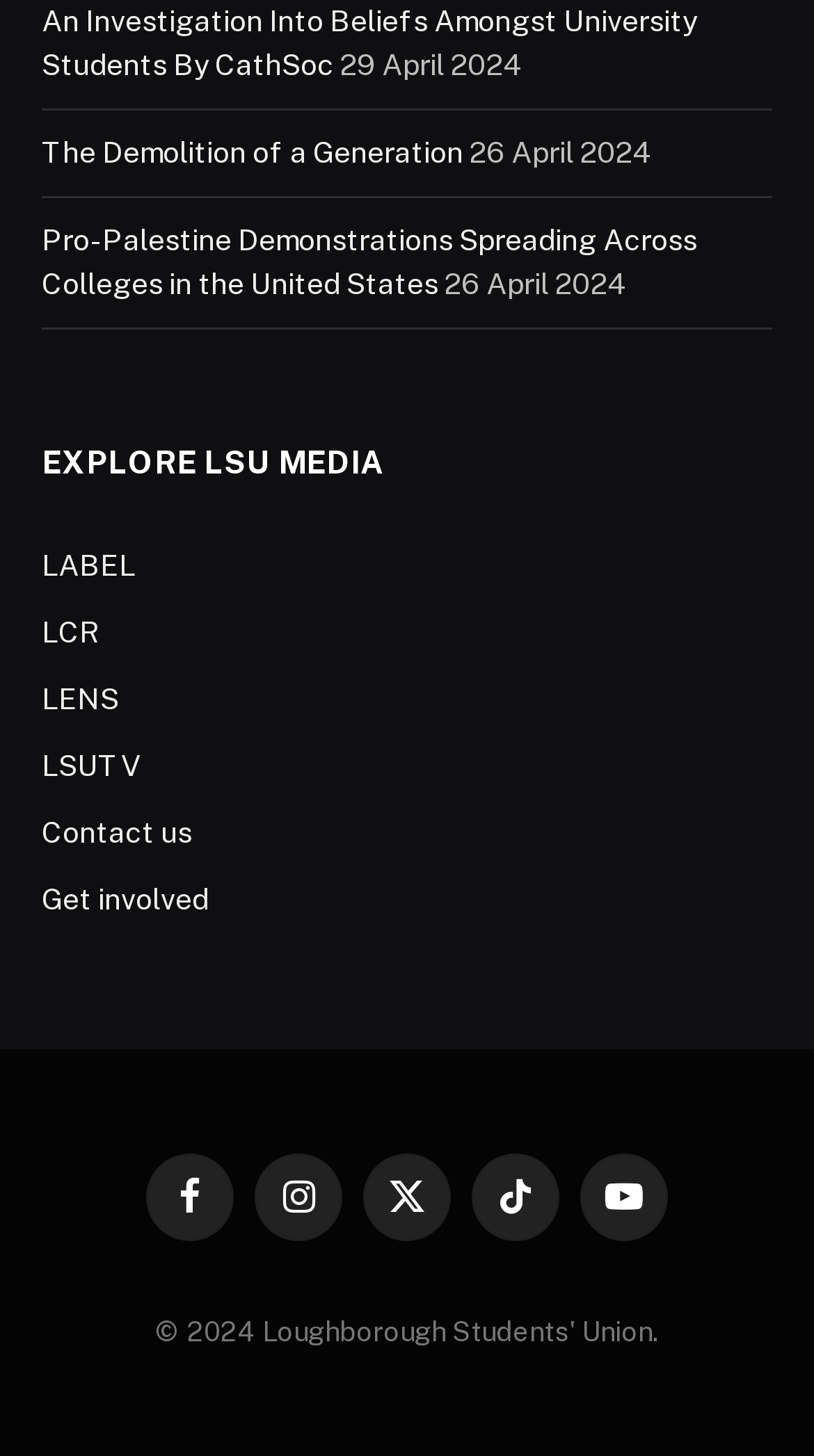Please specify the bounding box coordinates of the clickable region to carry out the following instruction: "View information for prospective students". The coordinates should be four float numbers between 0 and 1, in the format [left, top, right, bottom].

None